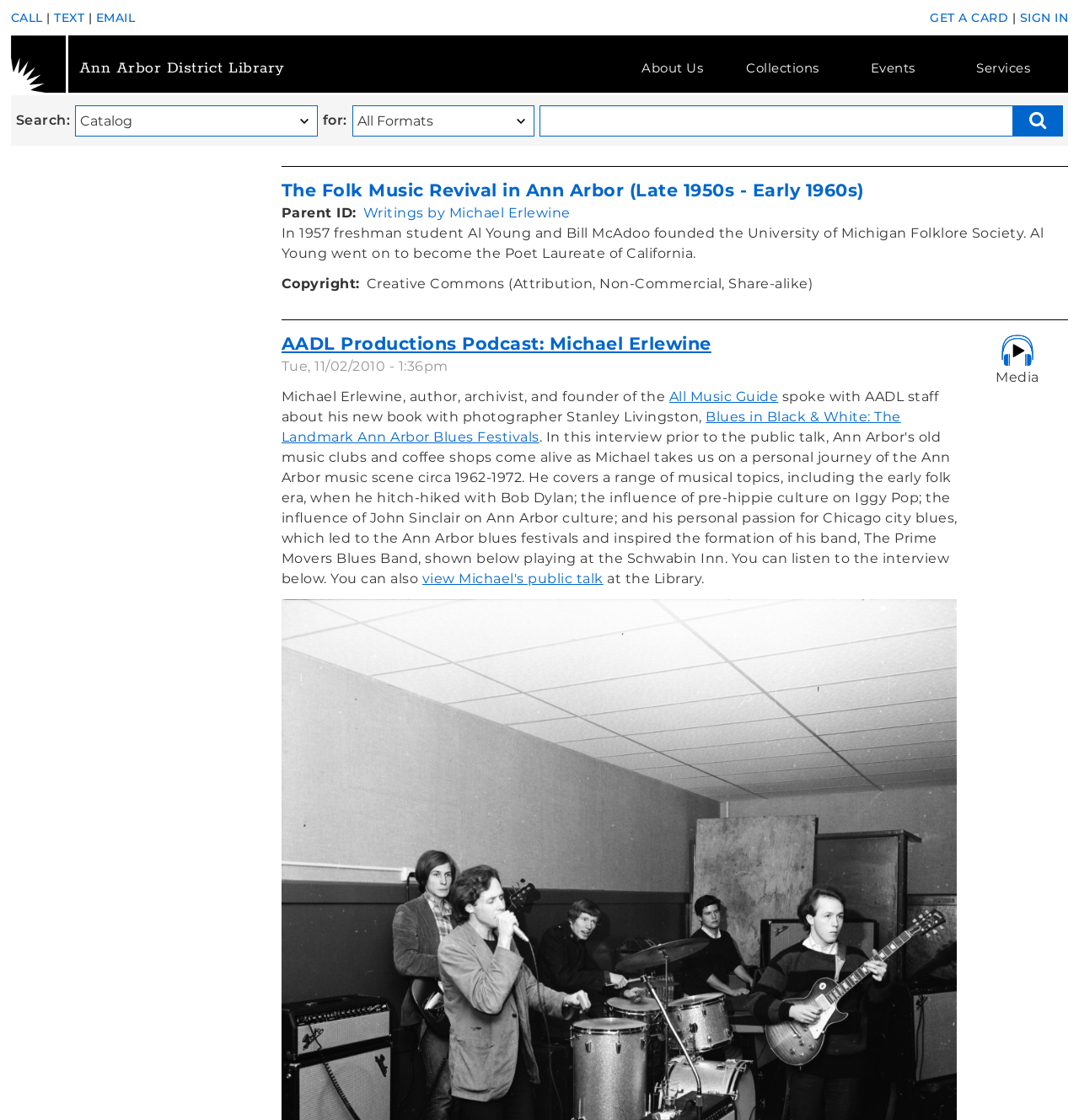Pinpoint the bounding box coordinates of the element that must be clicked to accomplish the following instruction: "Sign in to the account". The coordinates should be in the format of four float numbers between 0 and 1, i.e., [left, top, right, bottom].

[0.945, 0.009, 0.99, 0.022]